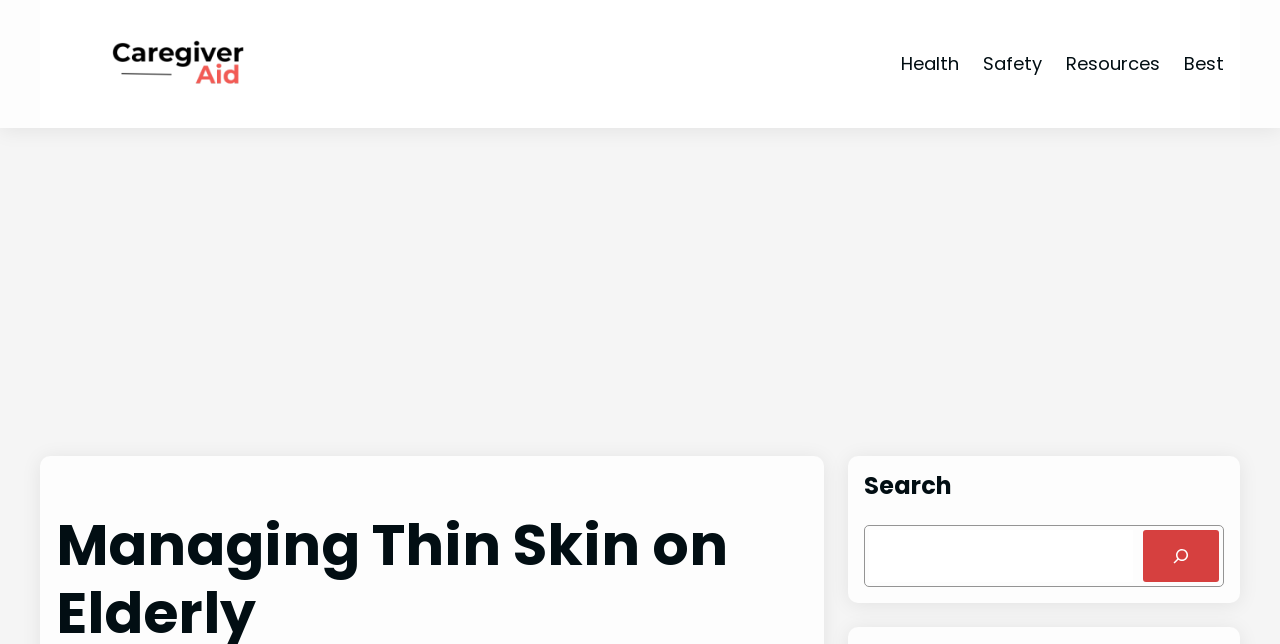Provide a brief response to the question using a single word or phrase: 
What is the position of the 'Safety' link?

Middle